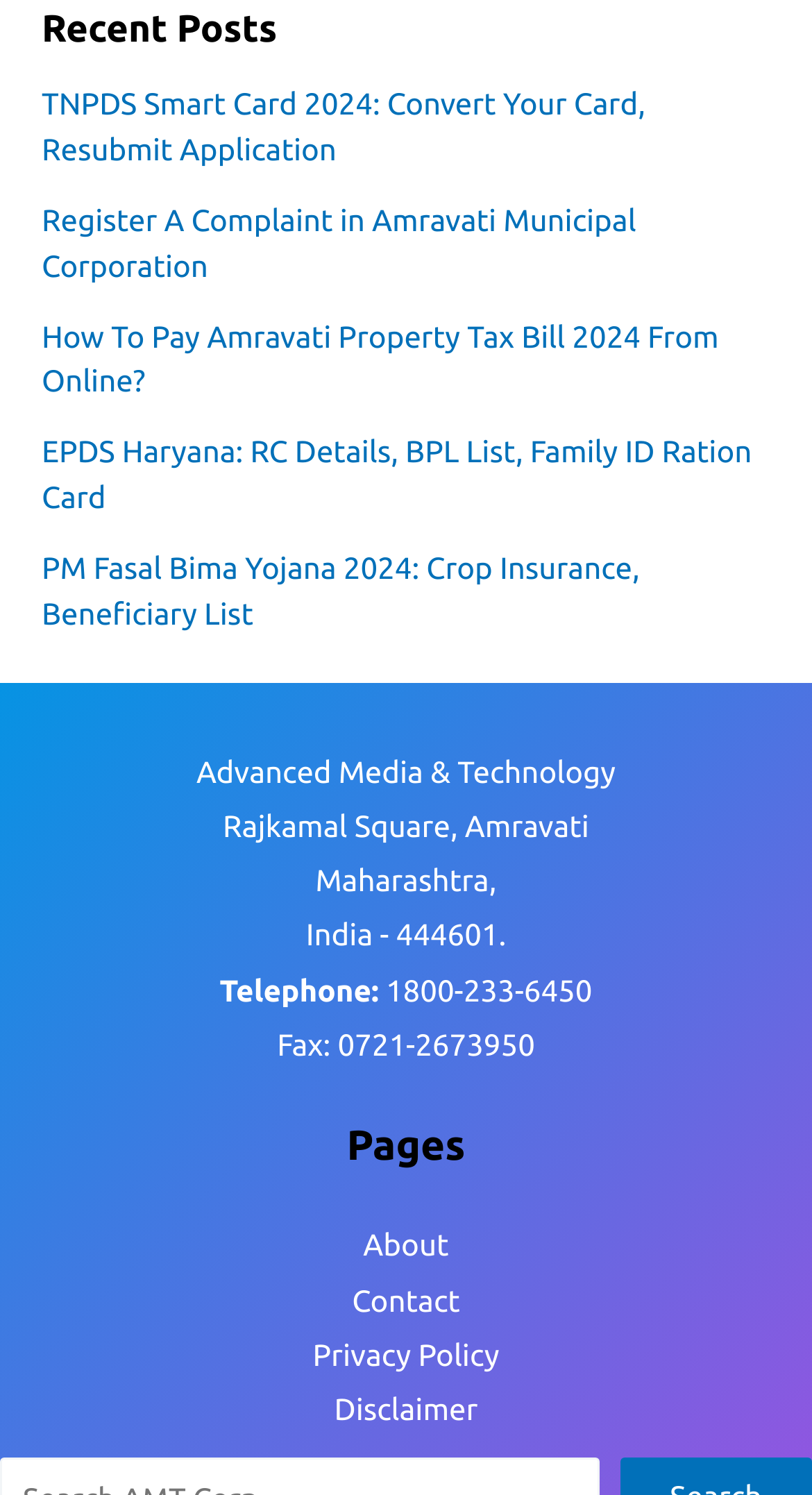Please specify the bounding box coordinates of the area that should be clicked to accomplish the following instruction: "Read about TNPDS Smart Card 2024". The coordinates should consist of four float numbers between 0 and 1, i.e., [left, top, right, bottom].

[0.051, 0.057, 0.795, 0.111]